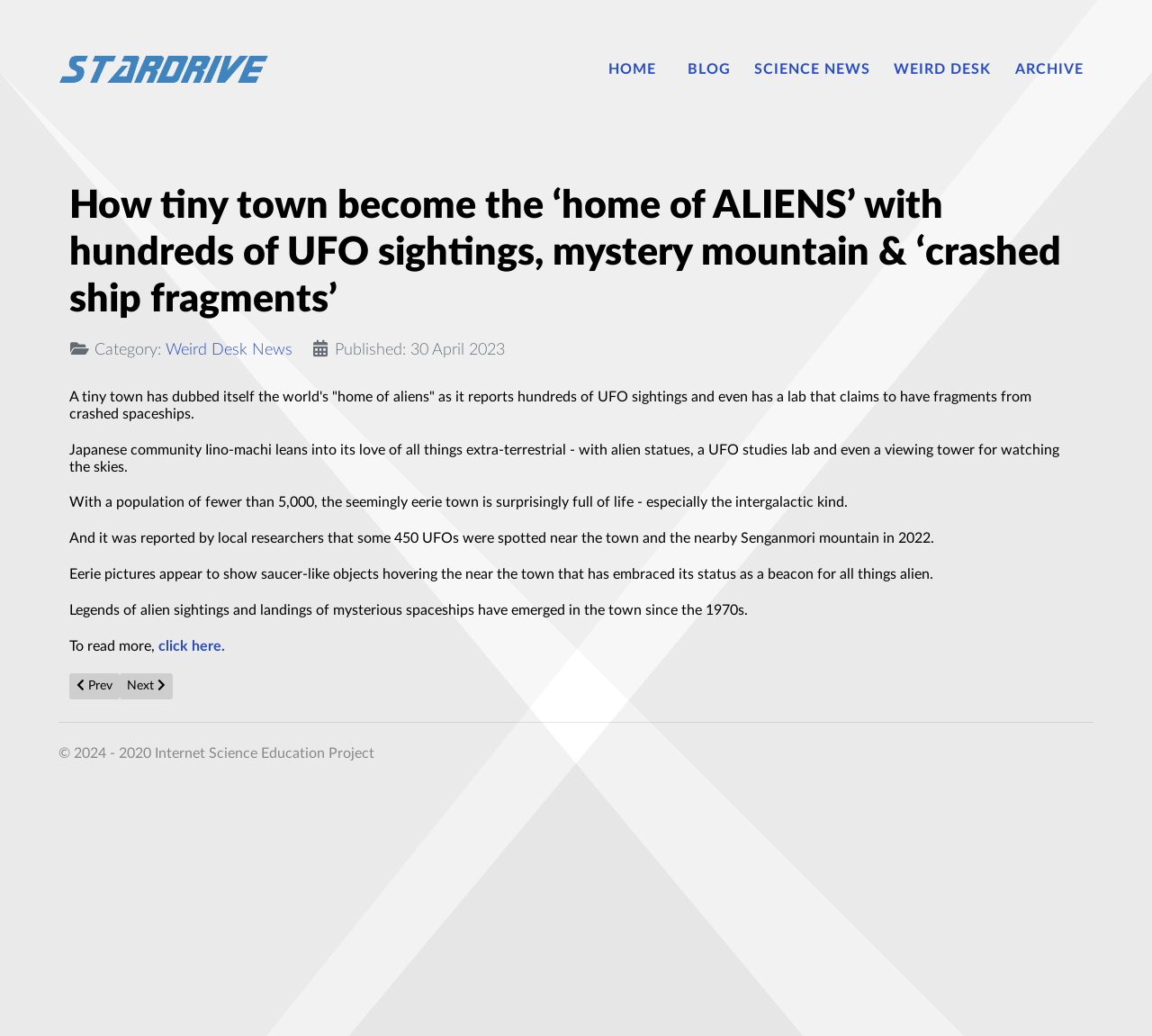Determine the bounding box coordinates of the clickable element necessary to fulfill the instruction: "Visit the 'SCIENCE NEWS' page". Provide the coordinates as four float numbers within the 0 to 1 range, i.e., [left, top, right, bottom].

[0.655, 0.059, 0.756, 0.075]